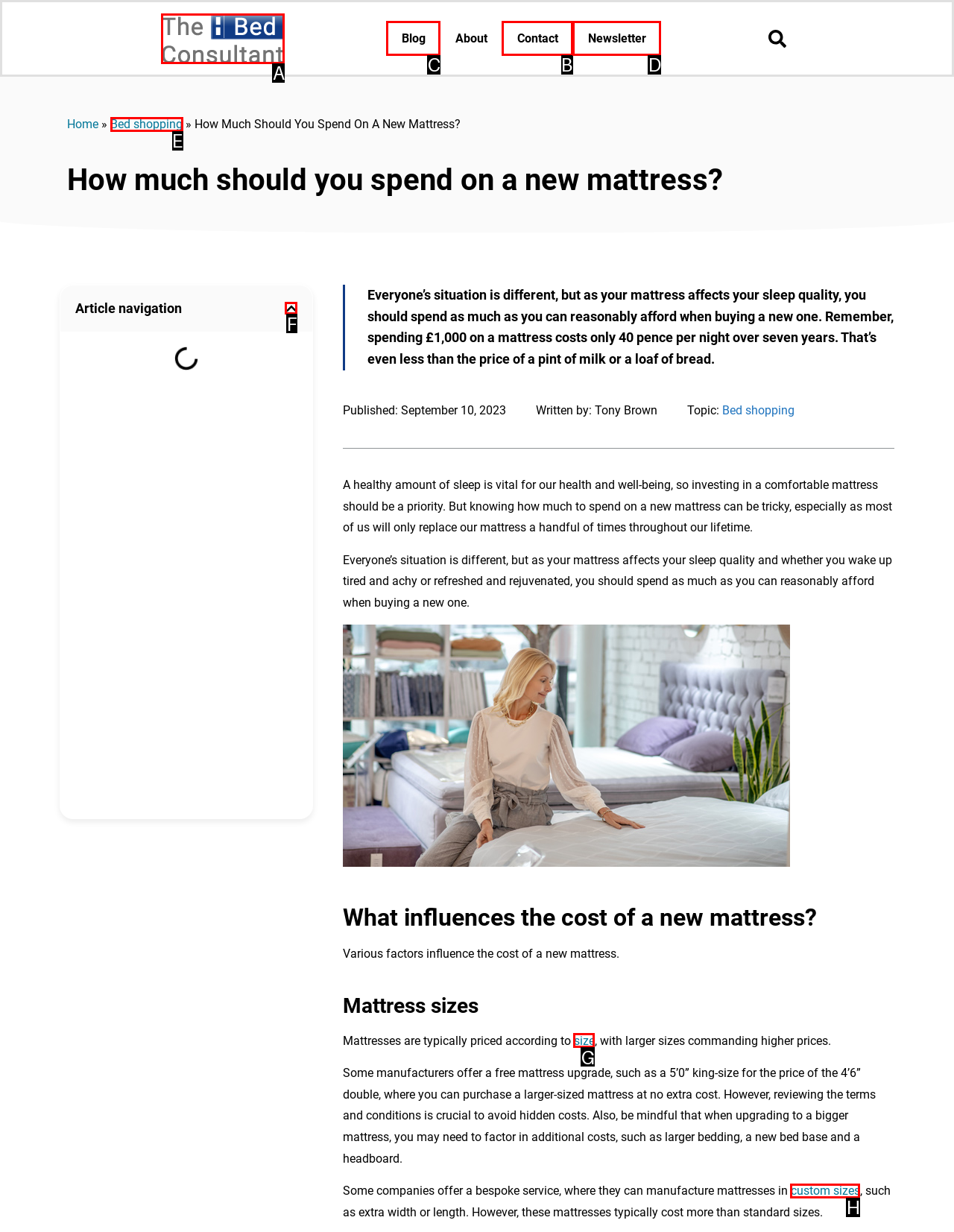Tell me the correct option to click for this task: Click the 'Contact' link
Write down the option's letter from the given choices.

B